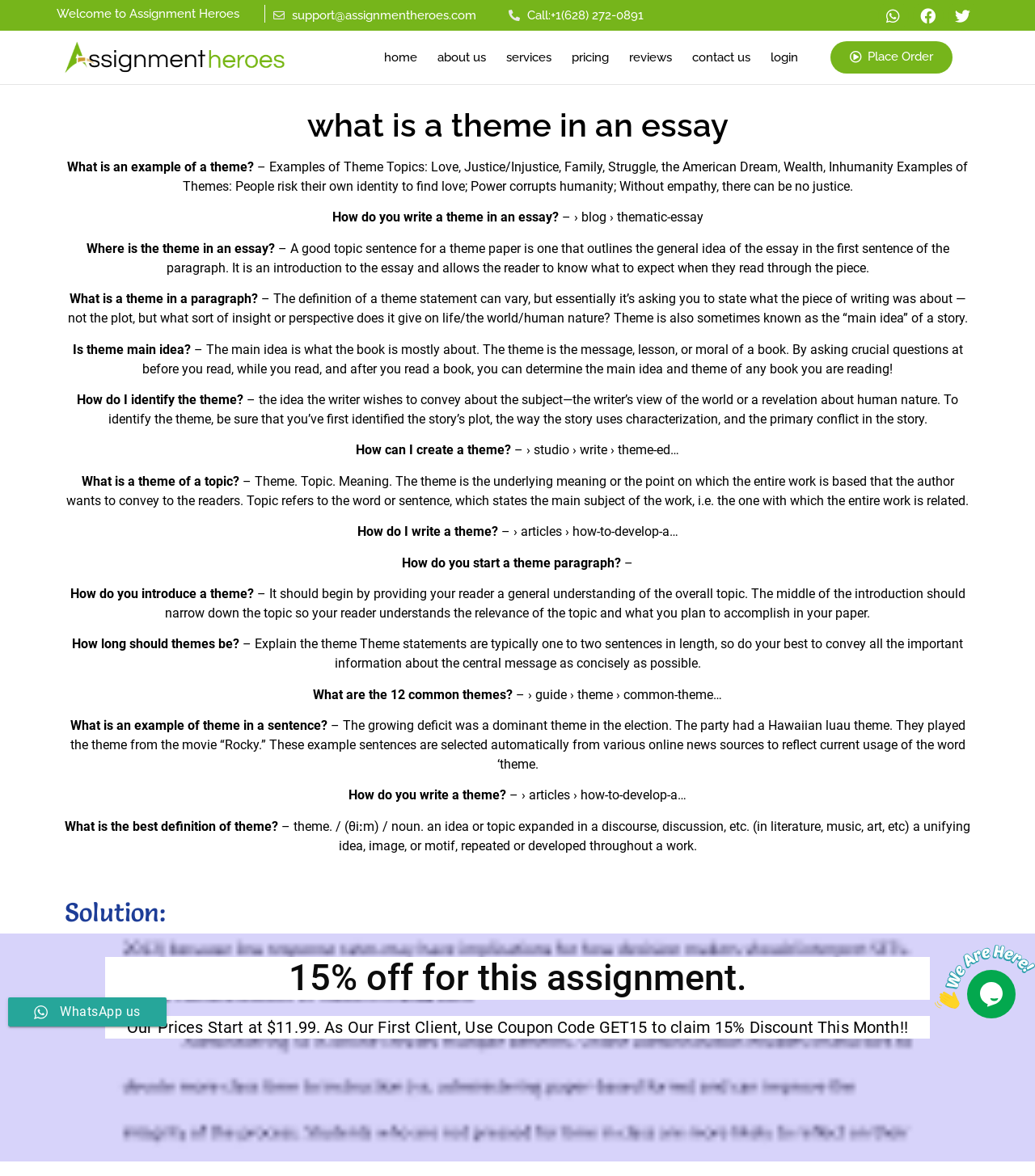Describe all significant elements and features of the webpage.

The webpage is about Assignment Heroes, a platform that provides essay writing services. At the top, there is a welcome message and contact information, including an email address and phone number. Below this, there is a navigation menu with links to various pages, such as home, about us, services, pricing, reviews, contact us, and login.

The main content of the page is focused on the topic "What is a theme in an essay?" and provides a comprehensive guide to understanding and writing about themes in essays. The content is divided into several sections, each addressing a specific question or aspect of theme writing, such as "What is an example of a theme?", "How do you write a theme?", "What is the best definition of theme?", and more.

The sections are organized in a logical and easy-to-follow manner, with each section building on the previous one to provide a thorough understanding of the topic. The text is accompanied by no images, but there are several links to external resources and articles that provide additional information and guidance.

At the bottom of the page, there is a section titled "Solution" that appears to be a promotional offer, providing a 15% discount for new clients. There is also a WhatsApp chat widget and an iframe chat widget that allows users to initiate a conversation with the platform's support team.